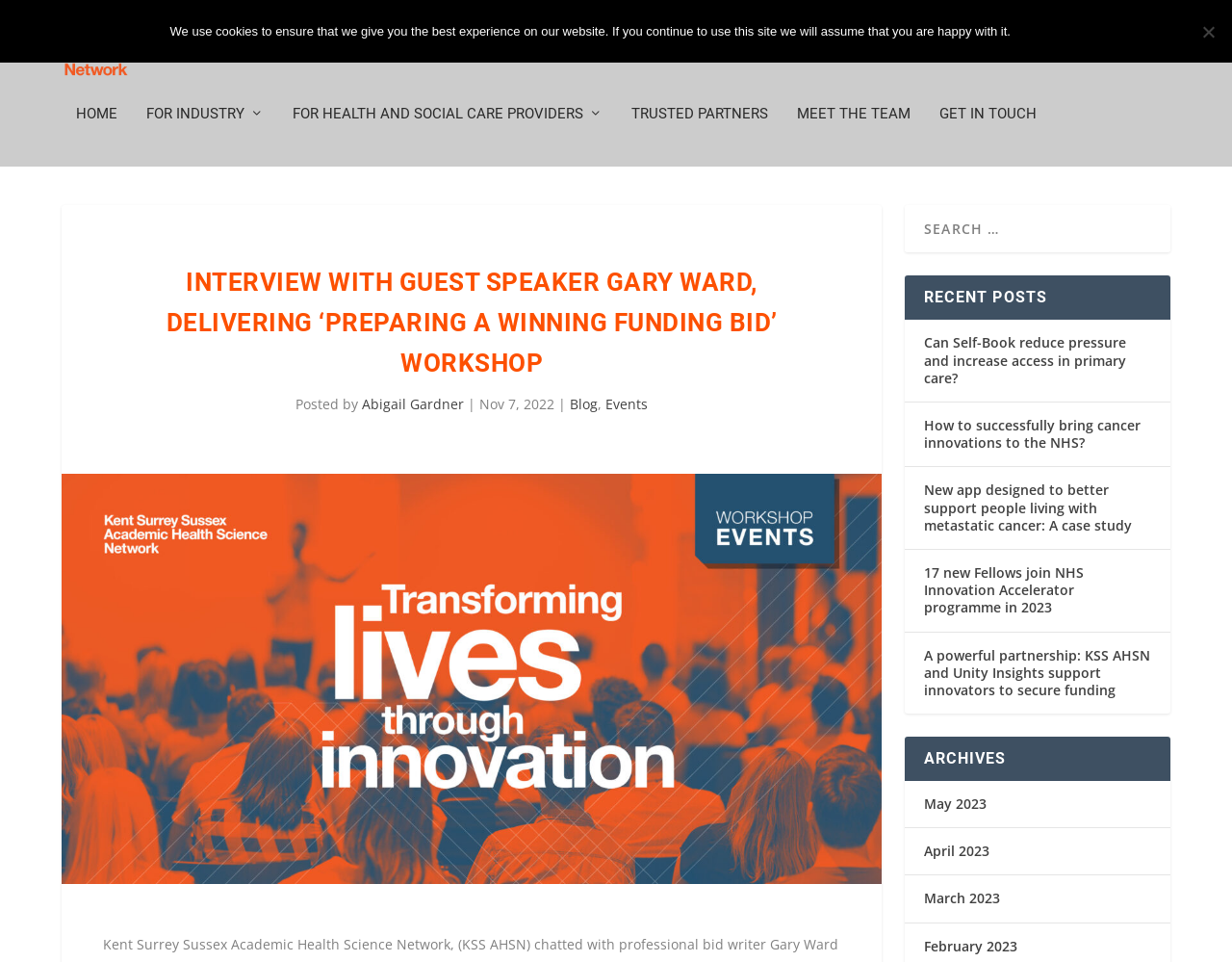How many links are in the top navigation bar?
With the help of the image, please provide a detailed response to the question.

I counted the links in the top navigation bar, which are 'HOME', 'FOR INDUSTRY ', 'FOR HEALTH AND SOCIAL CARE PROVIDERS ', 'TRUSTED PARTNERS', 'MEET THE TEAM', and 'GET IN TOUCH'. There are 6 links in total.